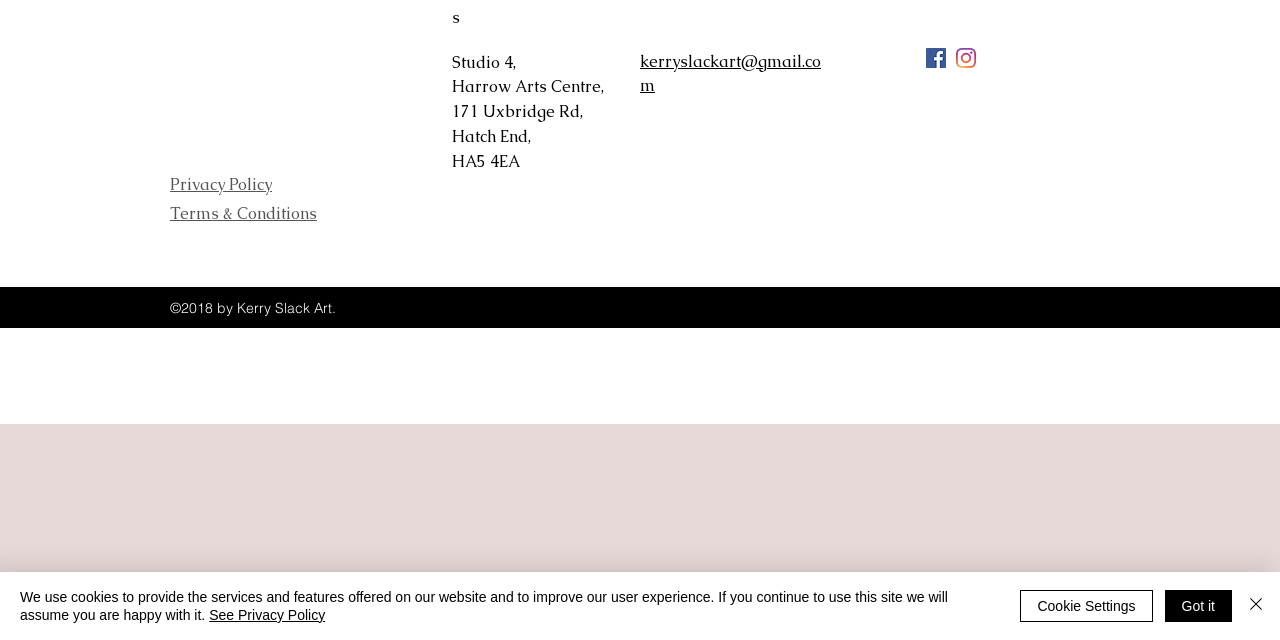Find the bounding box coordinates of the UI element according to this description: "See Privacy Policy".

[0.163, 0.948, 0.254, 0.973]